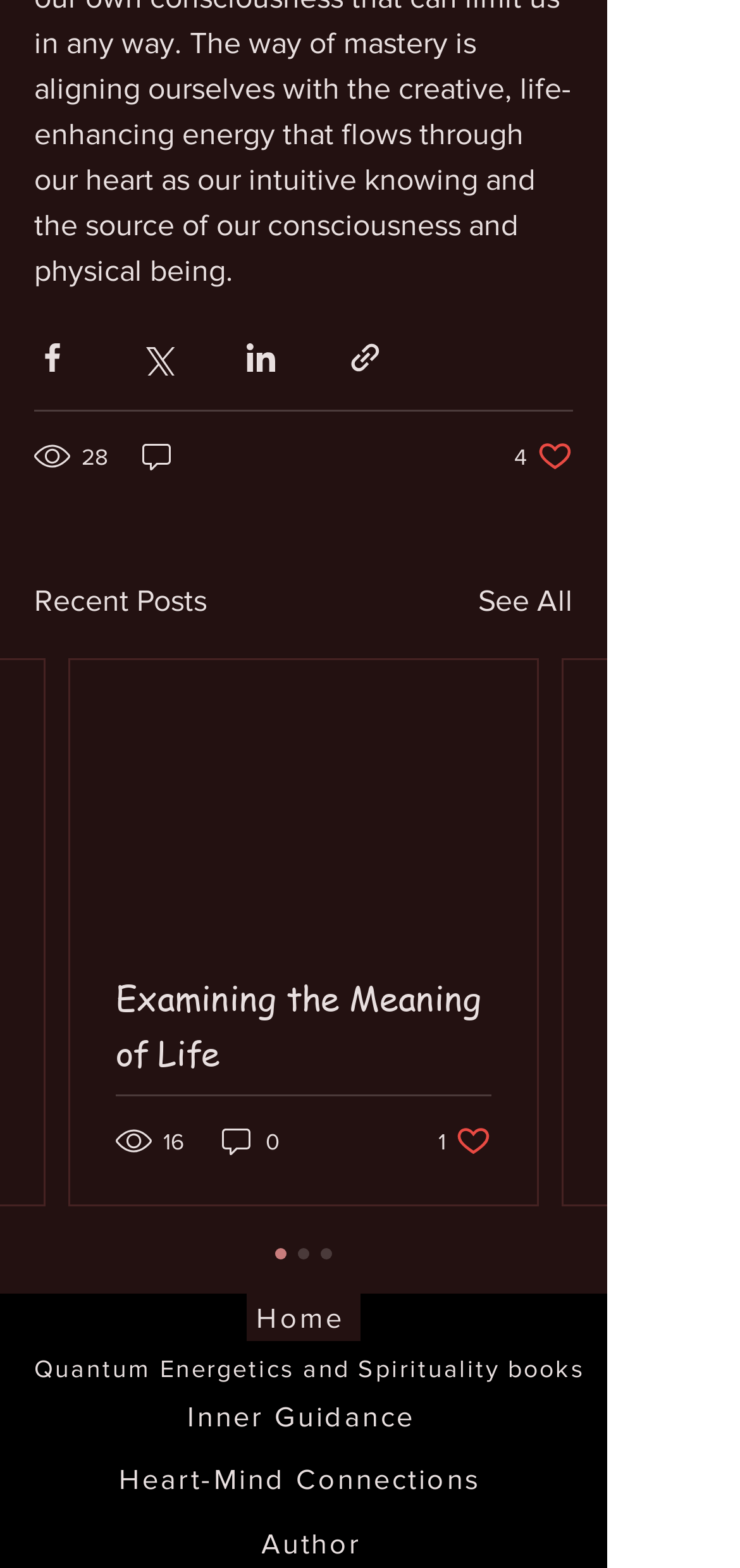How many likes does the first post have? From the image, respond with a single word or brief phrase.

4